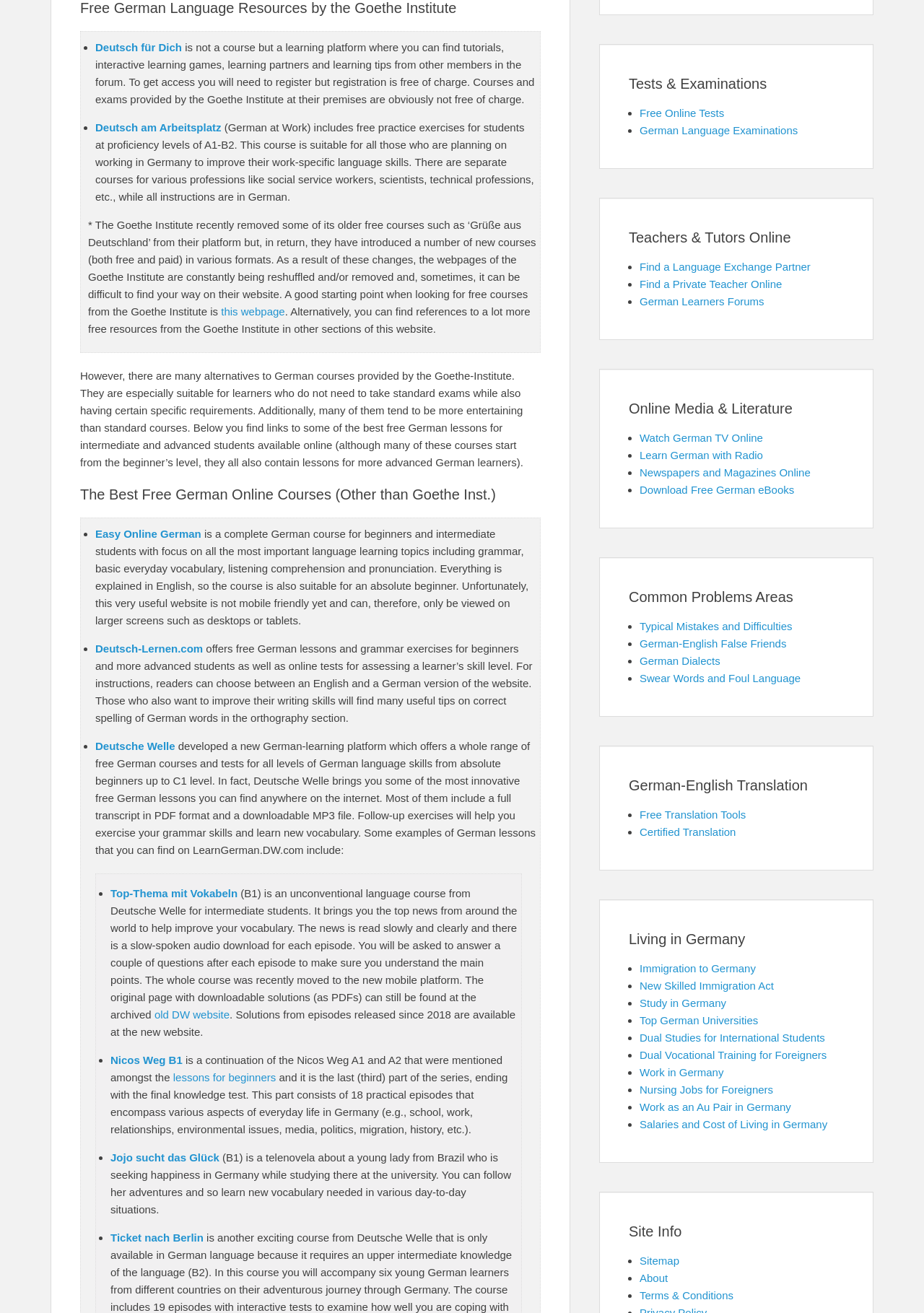Provide the bounding box coordinates of the HTML element this sentence describes: "About". The bounding box coordinates consist of four float numbers between 0 and 1, i.e., [left, top, right, bottom].

[0.692, 0.969, 0.723, 0.978]